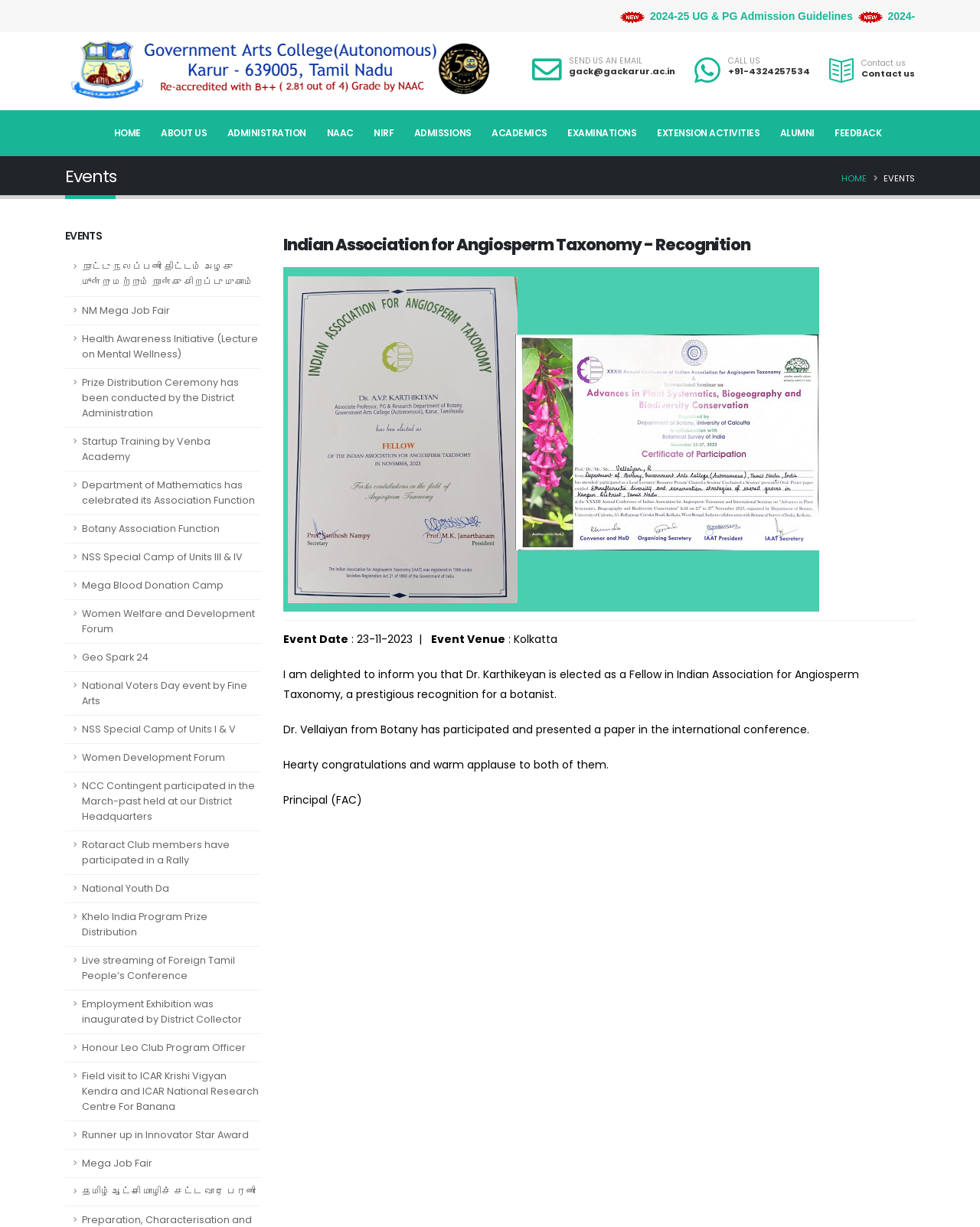Use a single word or phrase to answer the question: What is the name of the college?

Government Arts College